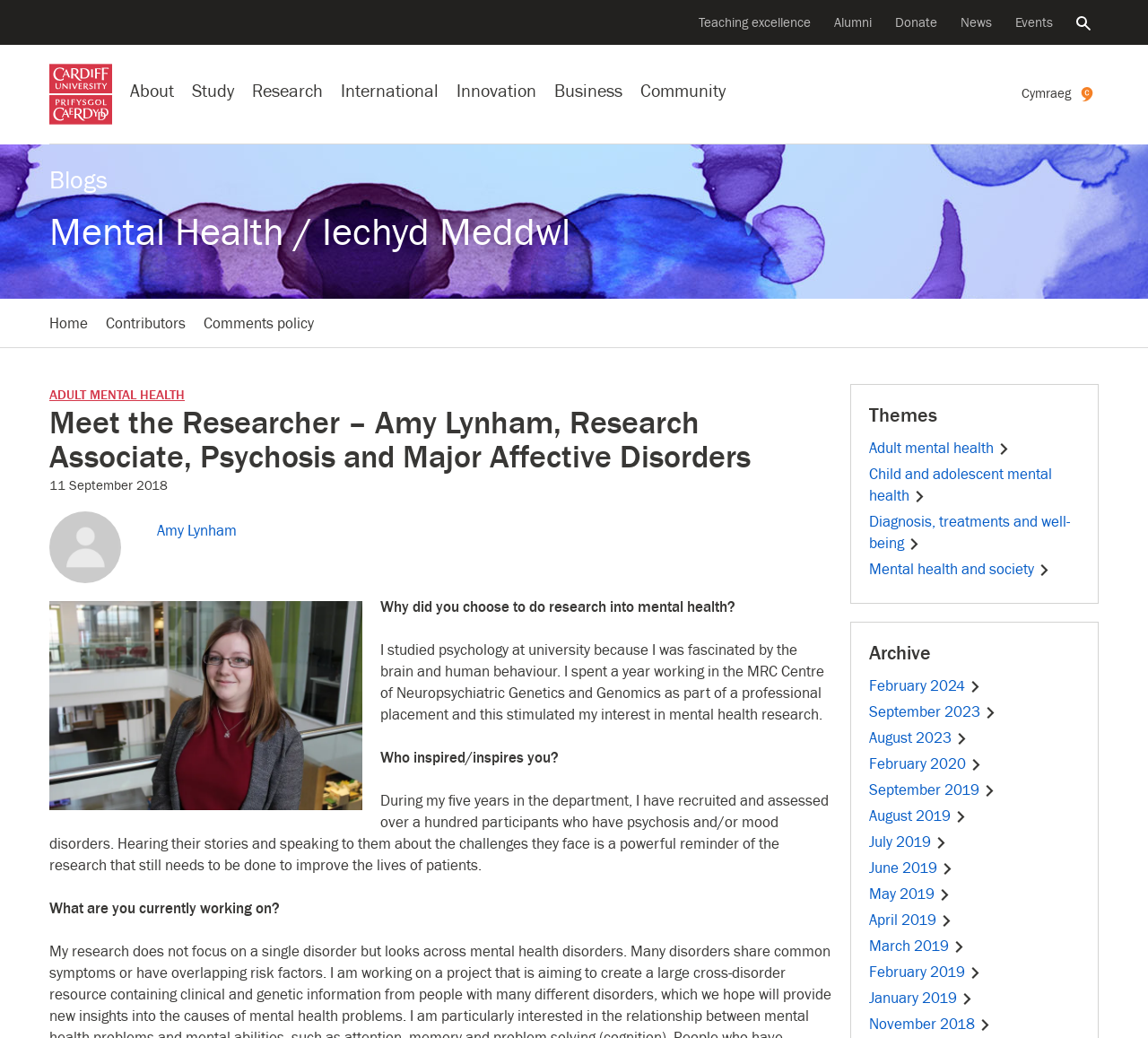What is the topic of the researcher's work?
Using the information from the image, answer the question thoroughly.

The topic of the researcher's work can be inferred from the section navigation links, which include 'Adult mental health', 'Child and adolescent mental health', and 'Mental health and society'. Additionally, the heading 'Meet the Researcher – Amy Lynham, Research Associate, Psychosis and Major Affective Disorders' also suggests that the researcher's work is related to mental health.